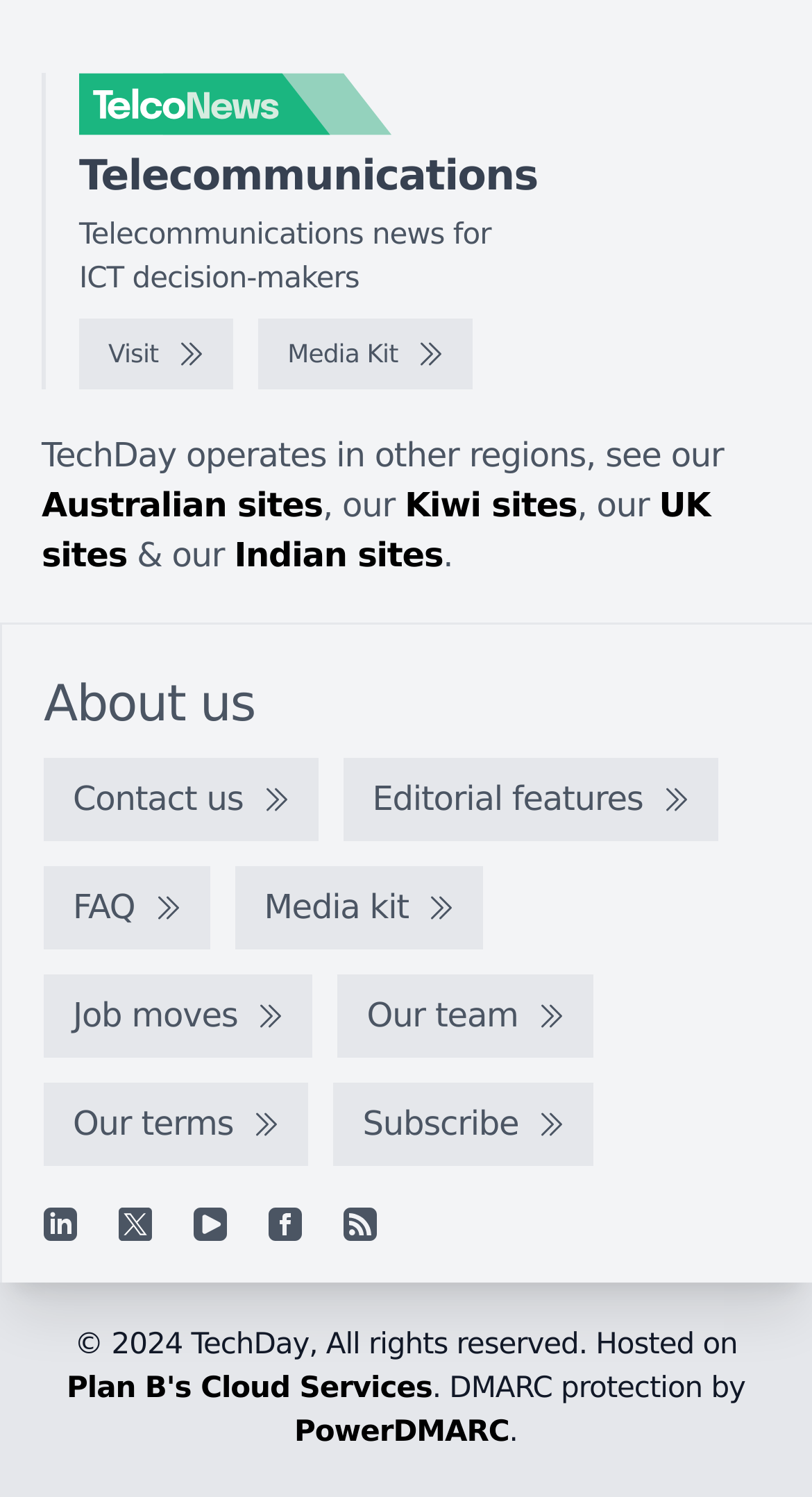Please indicate the bounding box coordinates for the clickable area to complete the following task: "Read about the Media Kit". The coordinates should be specified as four float numbers between 0 and 1, i.e., [left, top, right, bottom].

[0.318, 0.213, 0.582, 0.261]